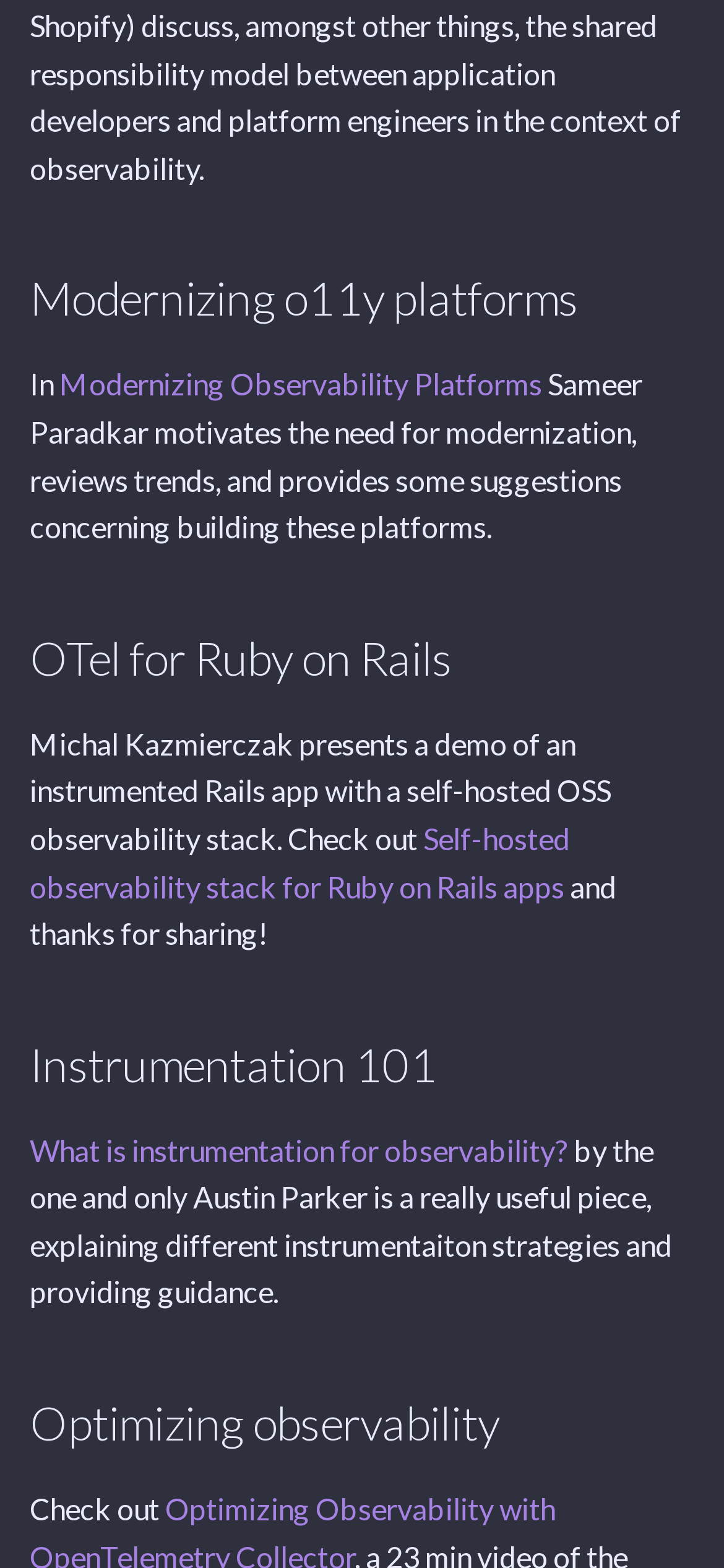Given the element description All, identify the bounding box coordinates for the UI element on the webpage screenshot. The format should be (top-left x, top-left y, bottom-right x, bottom-right y), with values between 0 and 1.

None